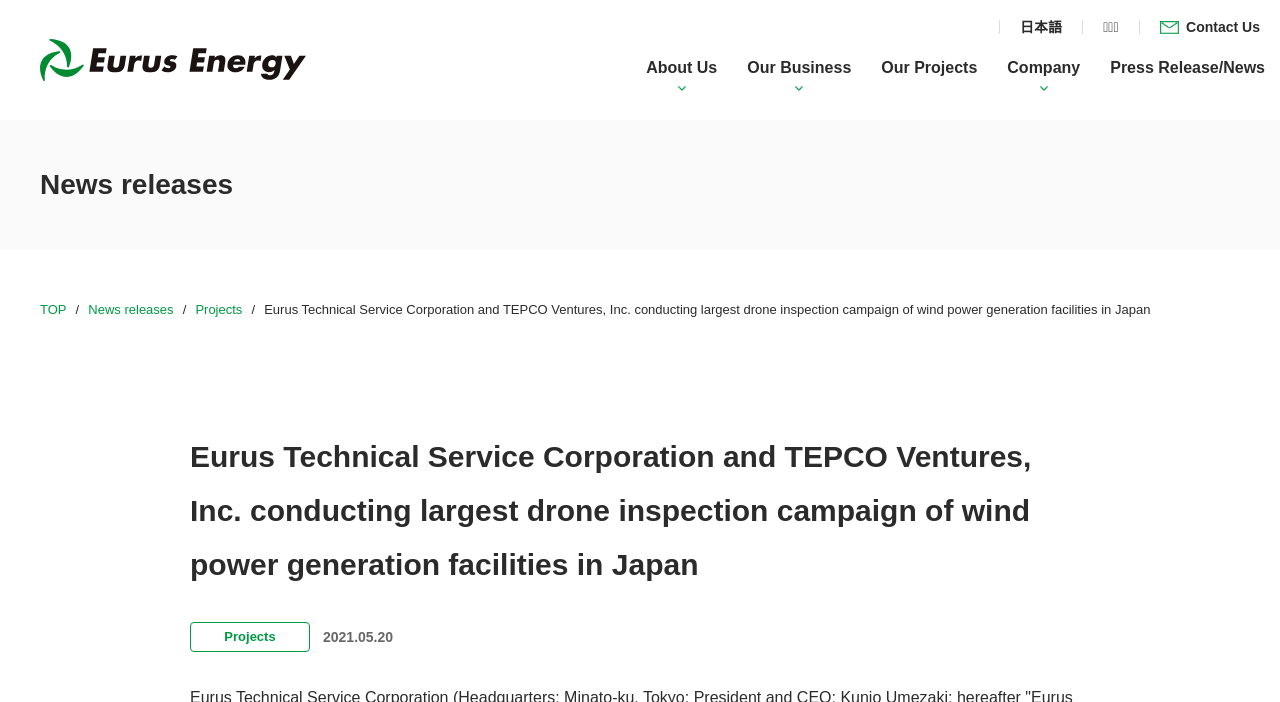What is the date of the news release?
Carefully analyze the image and provide a detailed answer to the question.

I looked at the news release section and found a static text with the date '2021.05.20' below the news release title. Therefore, the date of the news release is 2021.05.20.